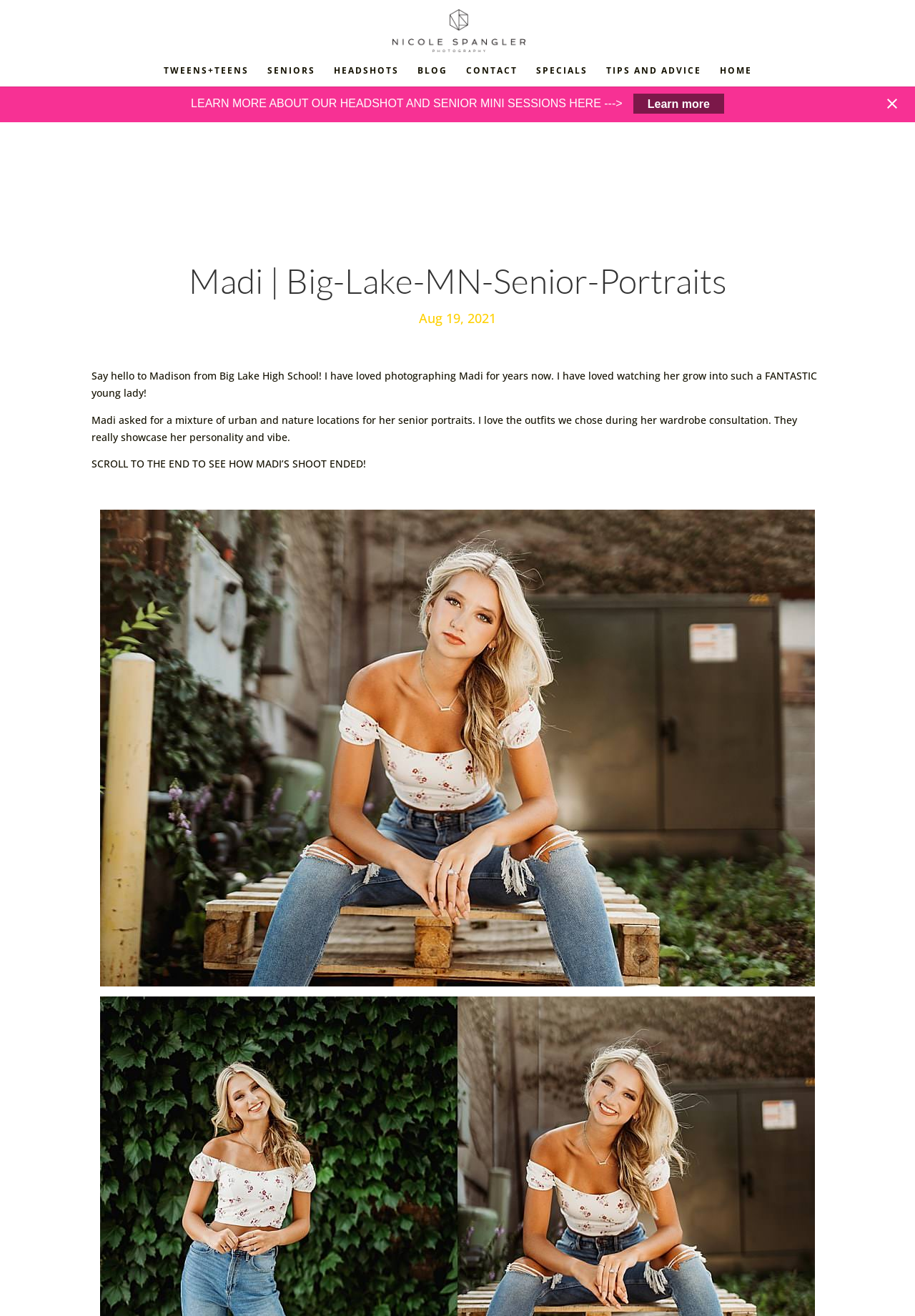Pinpoint the bounding box coordinates of the clickable element to carry out the following instruction: "Register."

None